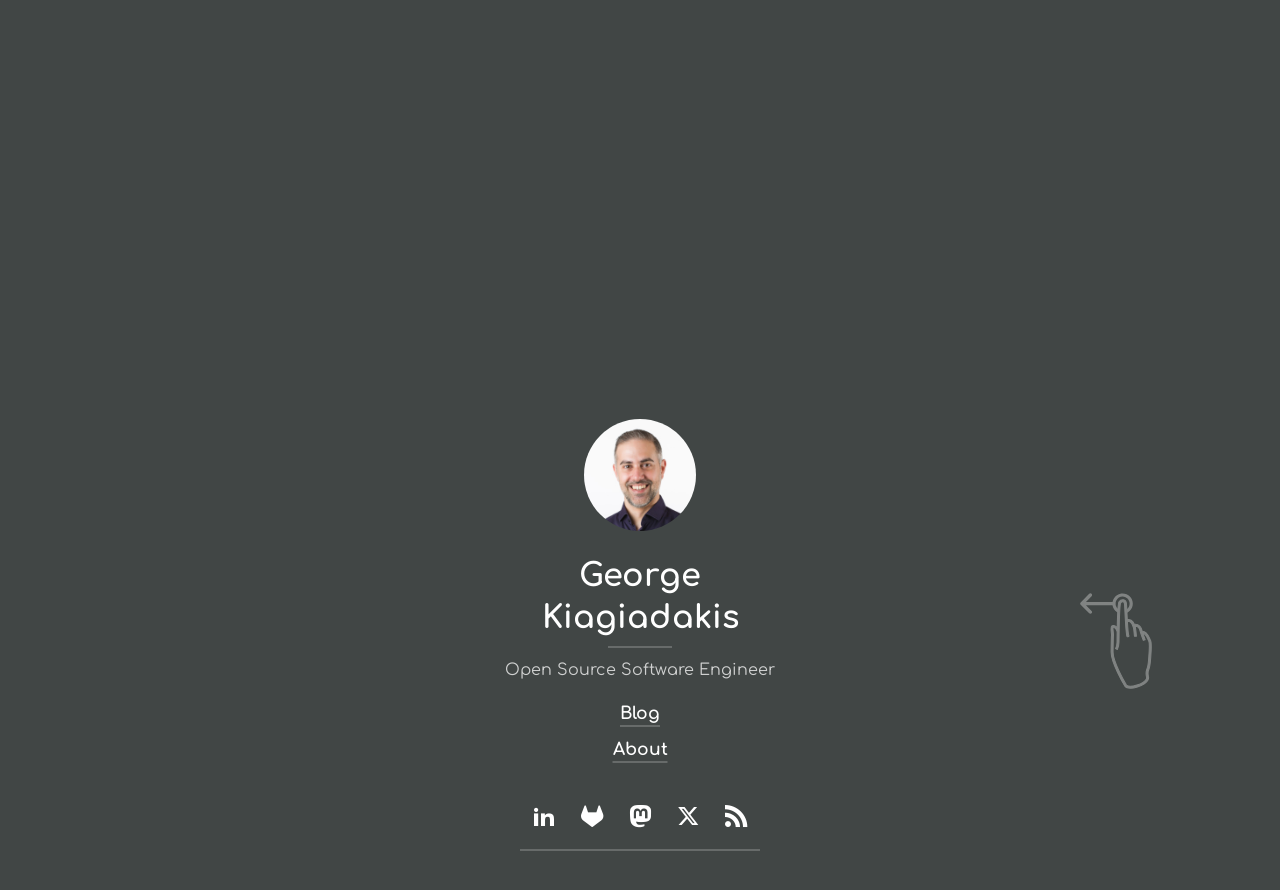Find the primary header on the webpage and provide its text.

Hacking on the PipeWire GStreamer elements